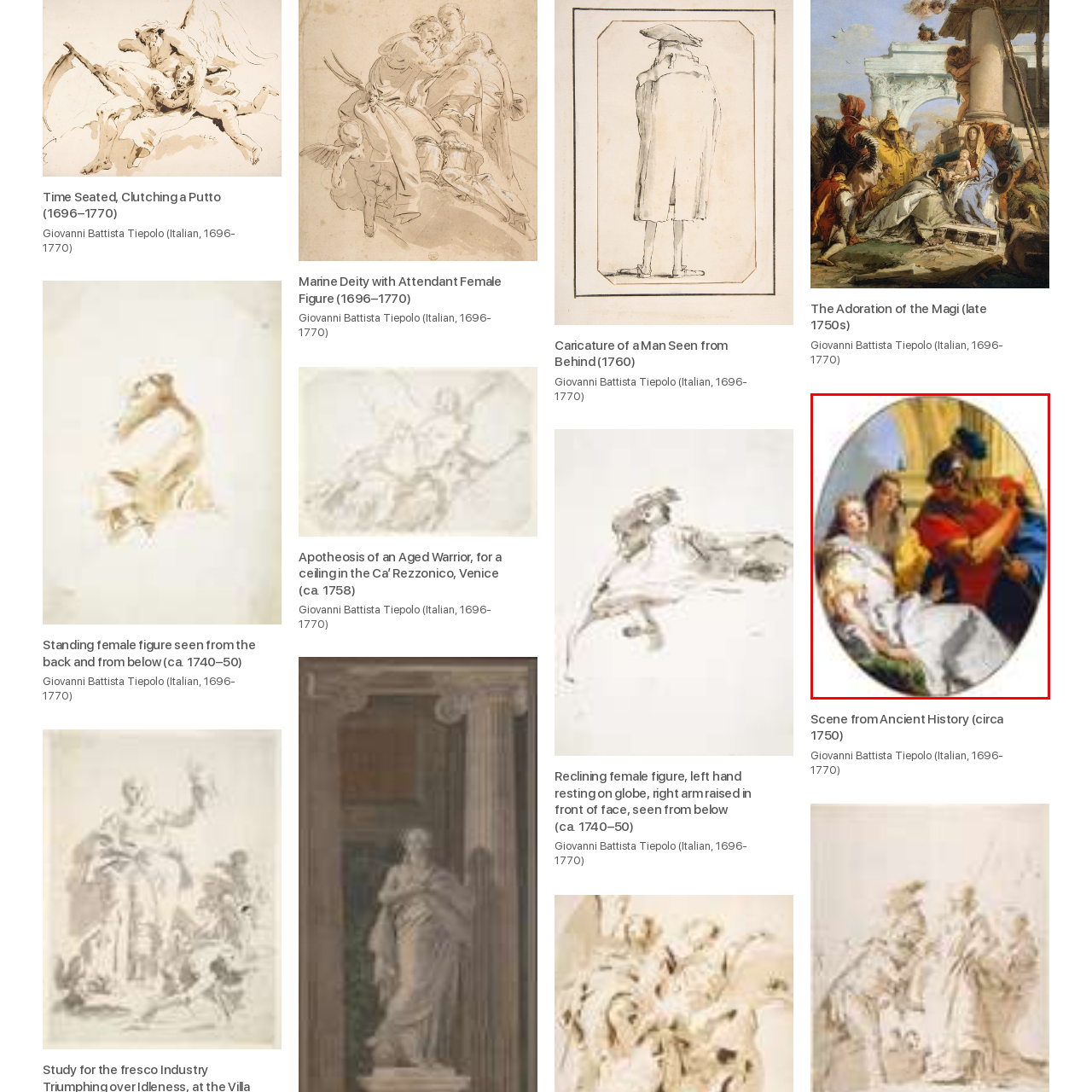Offer a detailed account of what is shown inside the red bounding box.

**Scene from Ancient History (circa 1750)** by Giovanni Battista Tiepolo showcases a captivating tableau featuring a group of figures in elegant, historical attire. The composition reveals a blend of softness and vibrant colors, characteristic of Tiepolo's style. 

In this piece, two women are depicted prominently, with one reclining against a lavish drapery, possibly symbolizing themes of beauty and virtue. The expressions on their faces suggest a narrative filled with emotion, possibly depicting a moment of contemplation or interaction. Surrounding them are male figures, conveying strength and vitality, with attire that echoes the grandeur of ancient influences, reinforcing the historical context.

The painting is framed by architectural elements in the background, which contribute depth and a sense of place to the artwork. The interplay of light and shadow adds a three-dimensional quality to the scene, inviting viewers to engage with the rich history and vibrant storytelling through Tiepolo's masterful brushwork. 

This artwork is a testament to Tiepolo's ability to convey intricate narratives through visual art, encapsulating the spirit of the era while inviting modern audiences to ponder its significance.